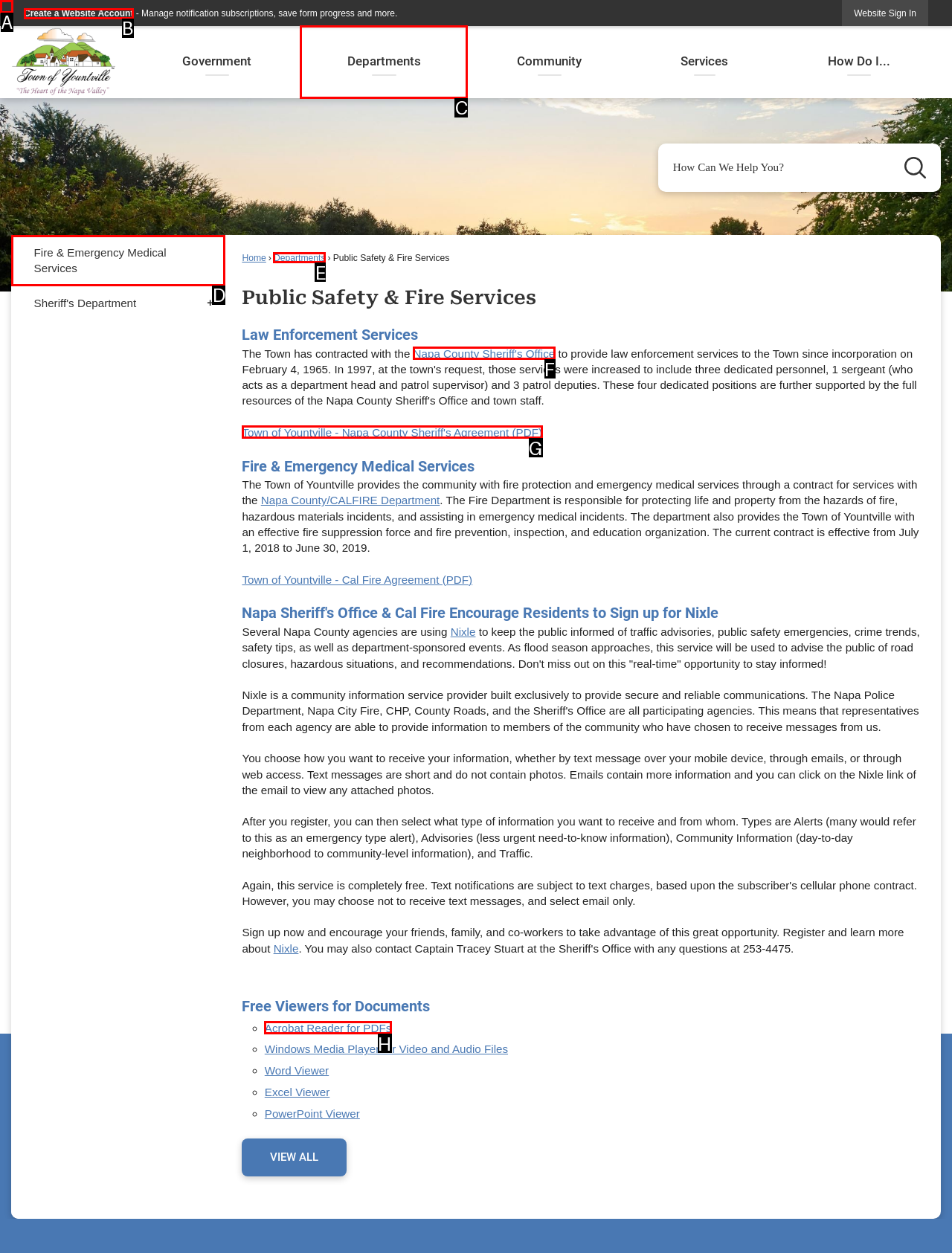Given the instruction: Create a website account, which HTML element should you click on?
Answer with the letter that corresponds to the correct option from the choices available.

B